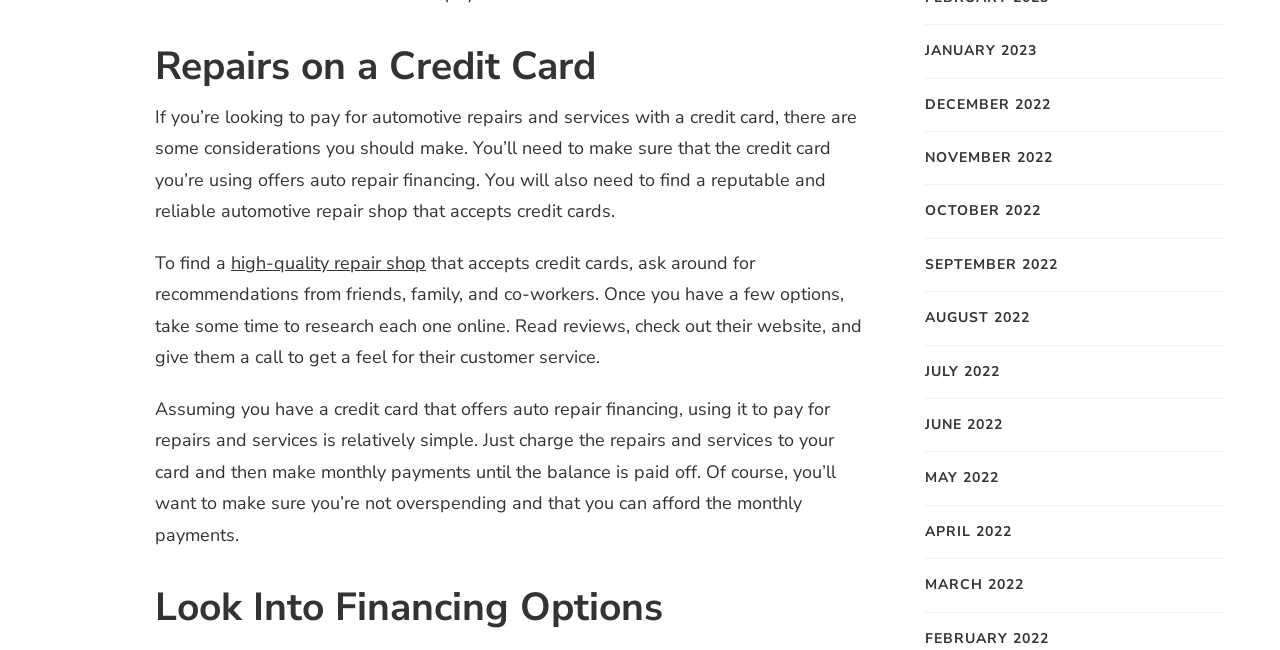How can you find a reputable repair shop?
Use the image to give a comprehensive and detailed response to the question.

According to the webpage, to find a reputable and reliable automotive repair shop that accepts credit cards, you can ask around for recommendations from friends, family, and co-workers, and then research each option online by reading reviews, checking out their website, and giving them a call to get a feel for their customer service.